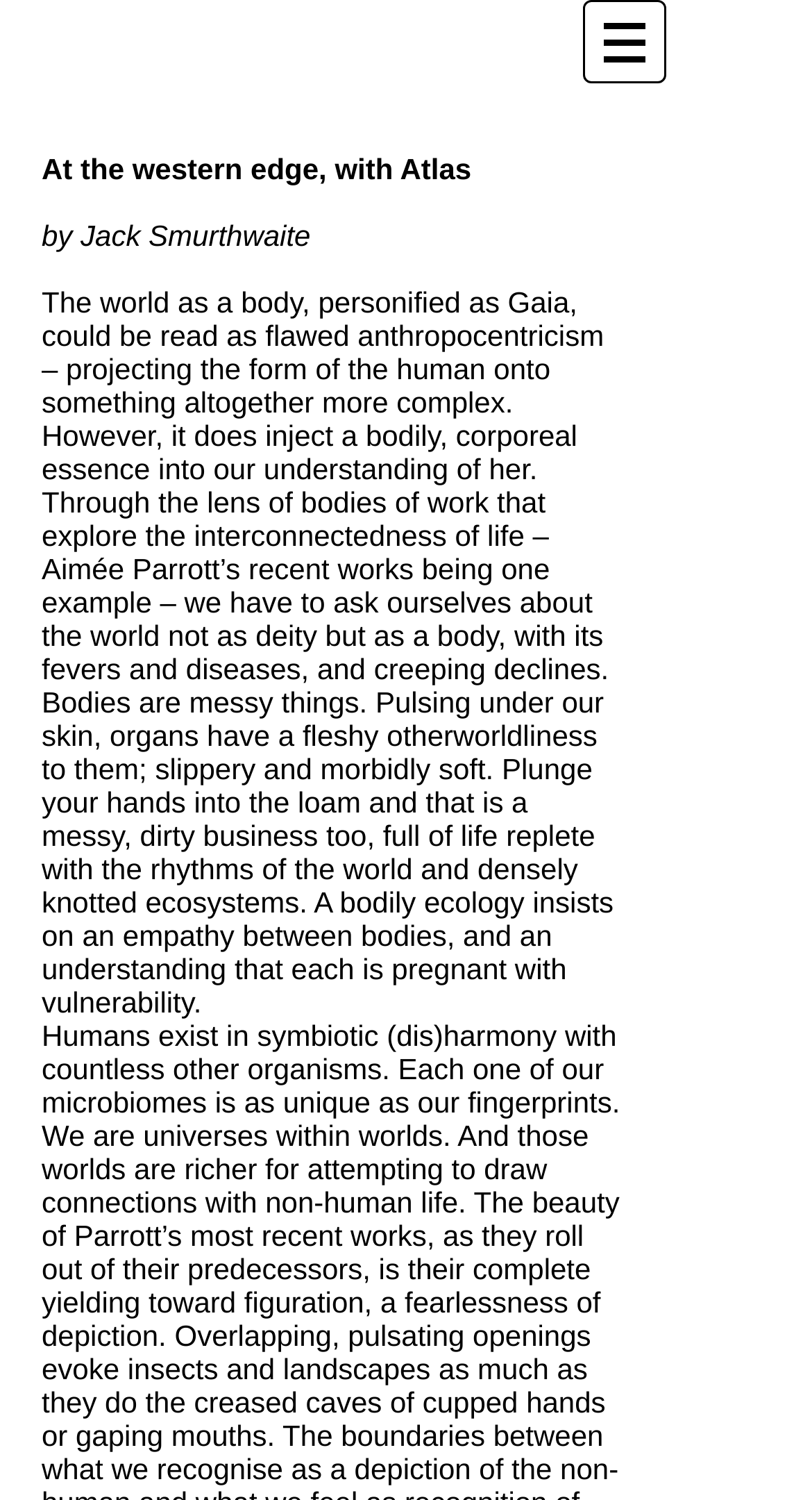What is the name of the person mentioned in the text?
Examine the screenshot and reply with a single word or phrase.

Aimée Parrott